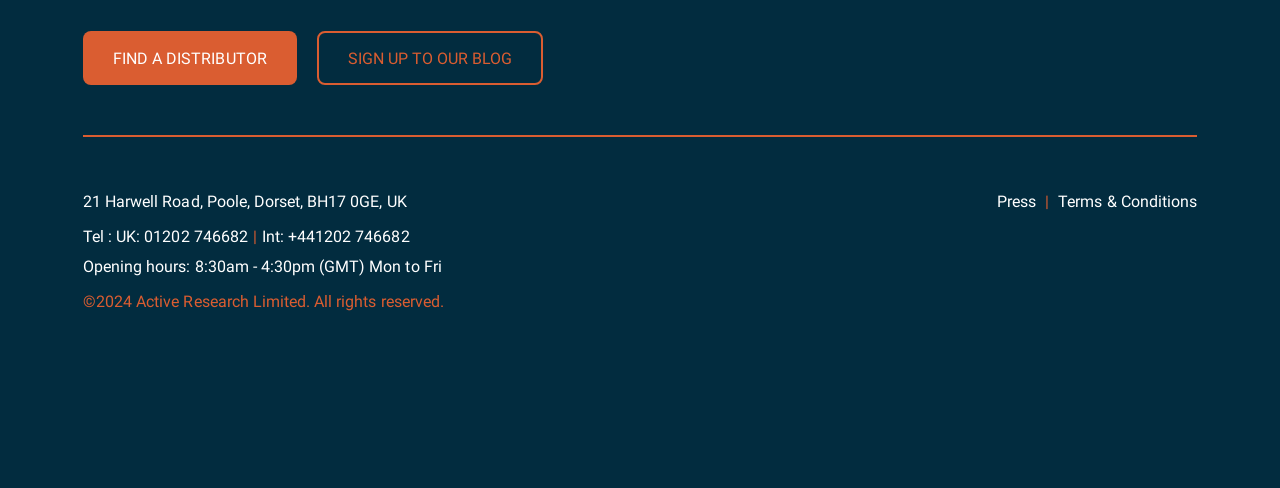For the element described, predict the bounding box coordinates as (top-left x, top-left y, bottom-right x, bottom-right y). All values should be between 0 and 1. Element description: Press

[0.779, 0.394, 0.81, 0.432]